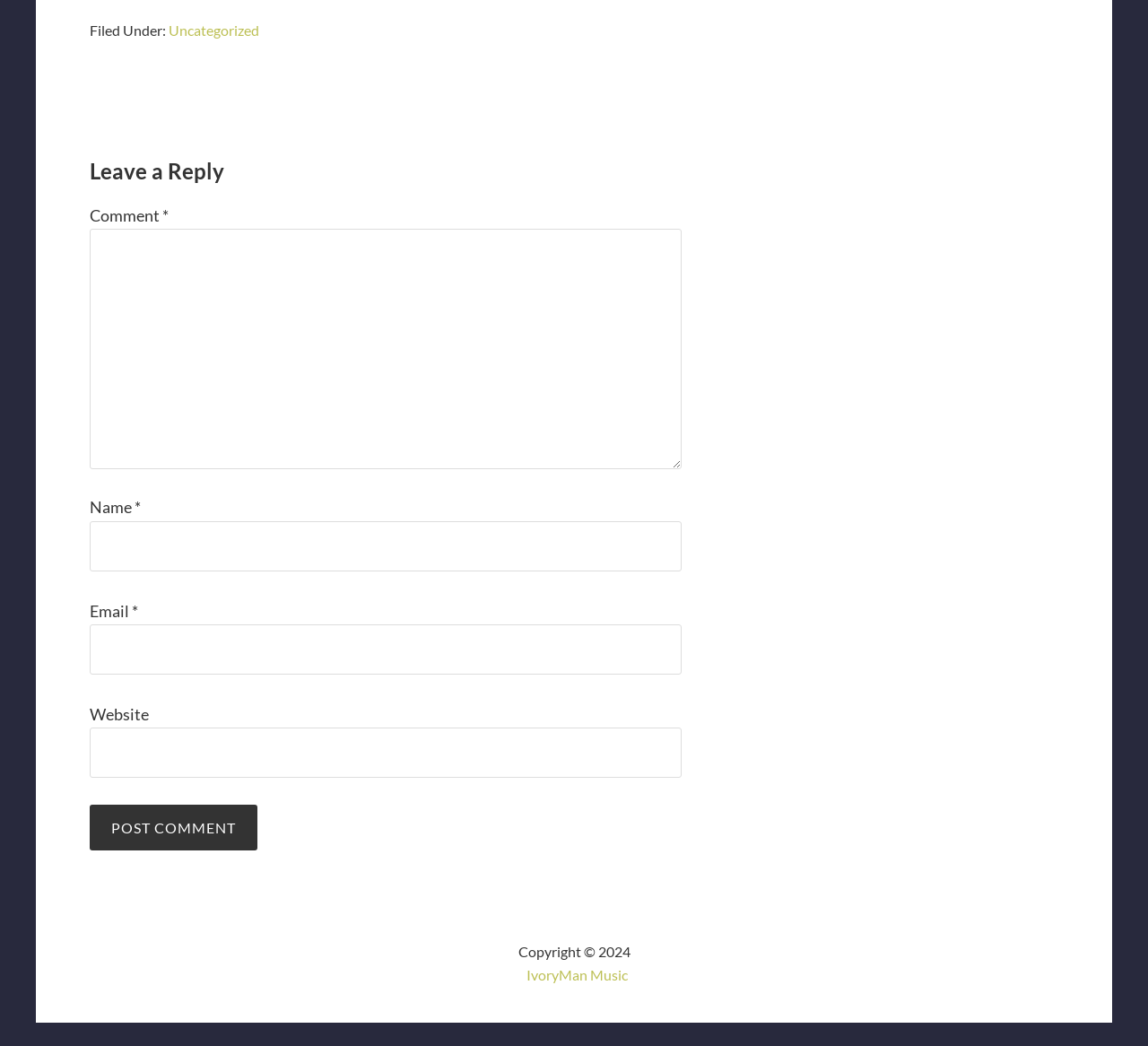What is the purpose of the textboxes?
Refer to the image and answer the question using a single word or phrase.

Leave a comment